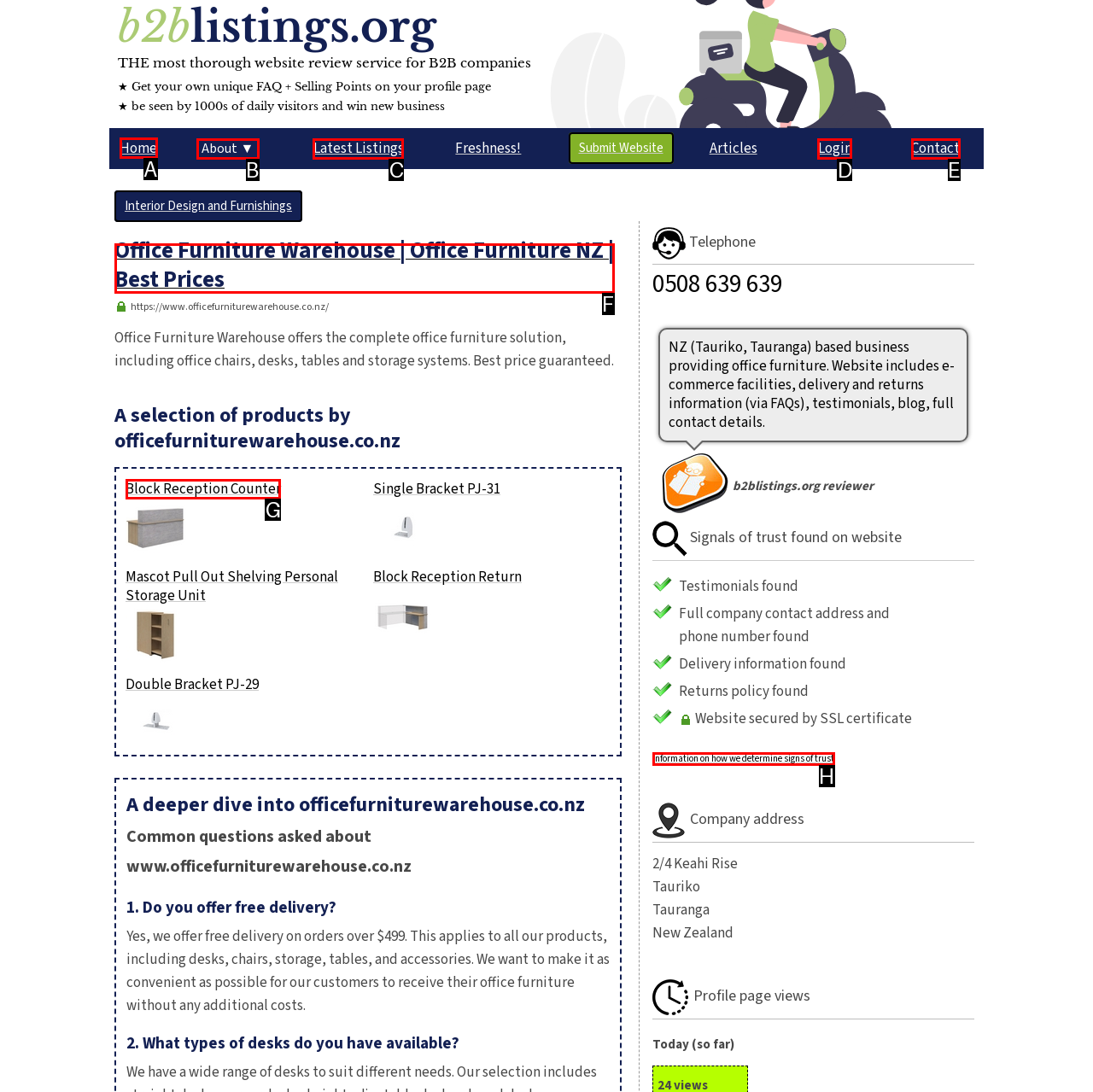Which option should be clicked to execute the following task: Click on the 'Block Reception Counter' link? Respond with the letter of the selected option.

G